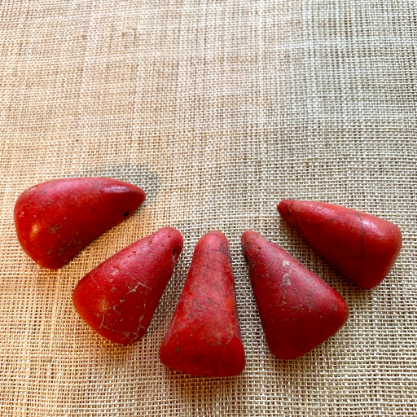What is the primary color of the beads?
Answer the question with a detailed explanation, including all necessary information.

The caption describes the beads as 'large red Kiffa beads' and mentions that they display varying shades of red, indicating that red is the primary color of the beads.